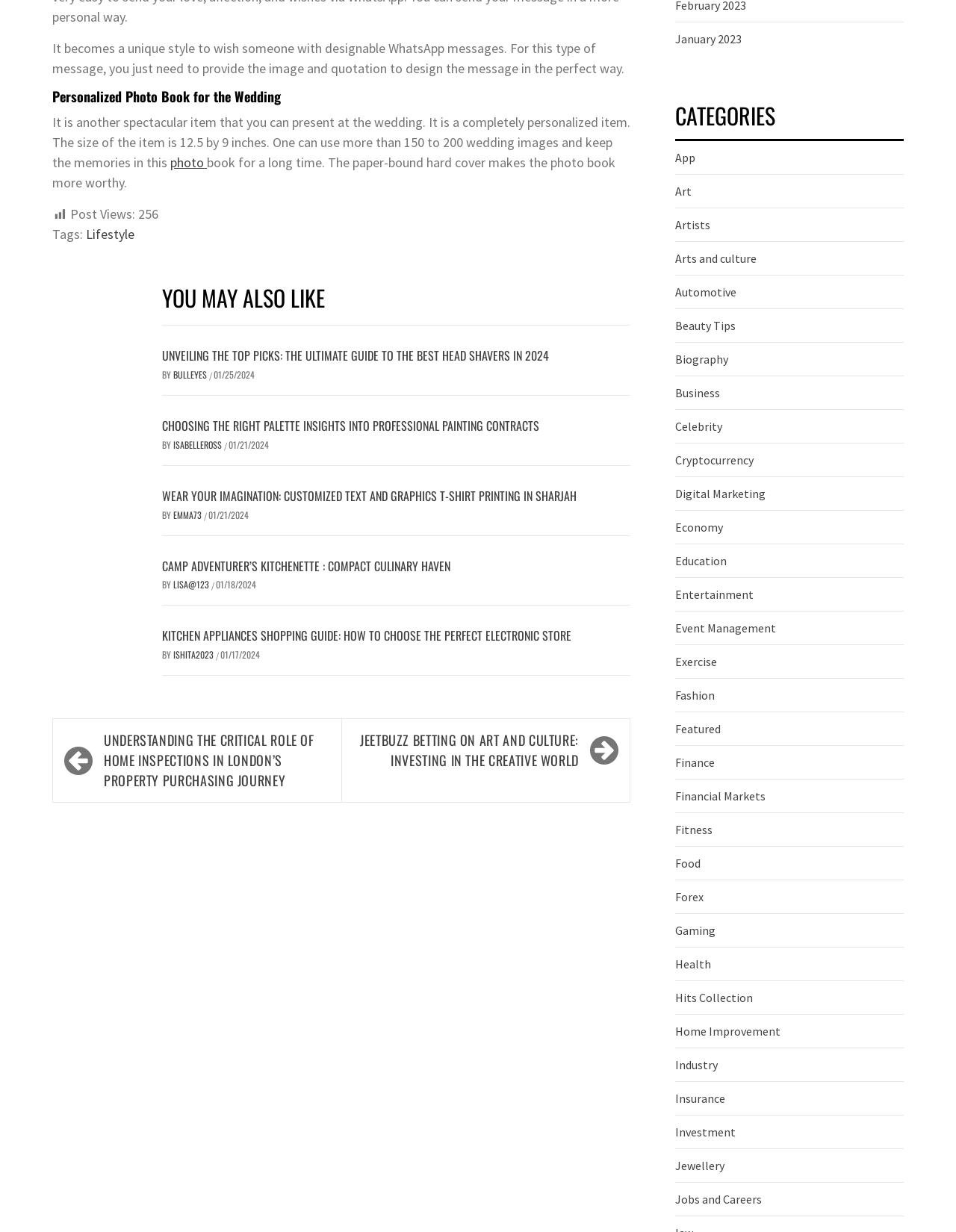Predict the bounding box of the UI element that fits this description: "Jobs and Careers".

[0.706, 0.967, 0.797, 0.98]